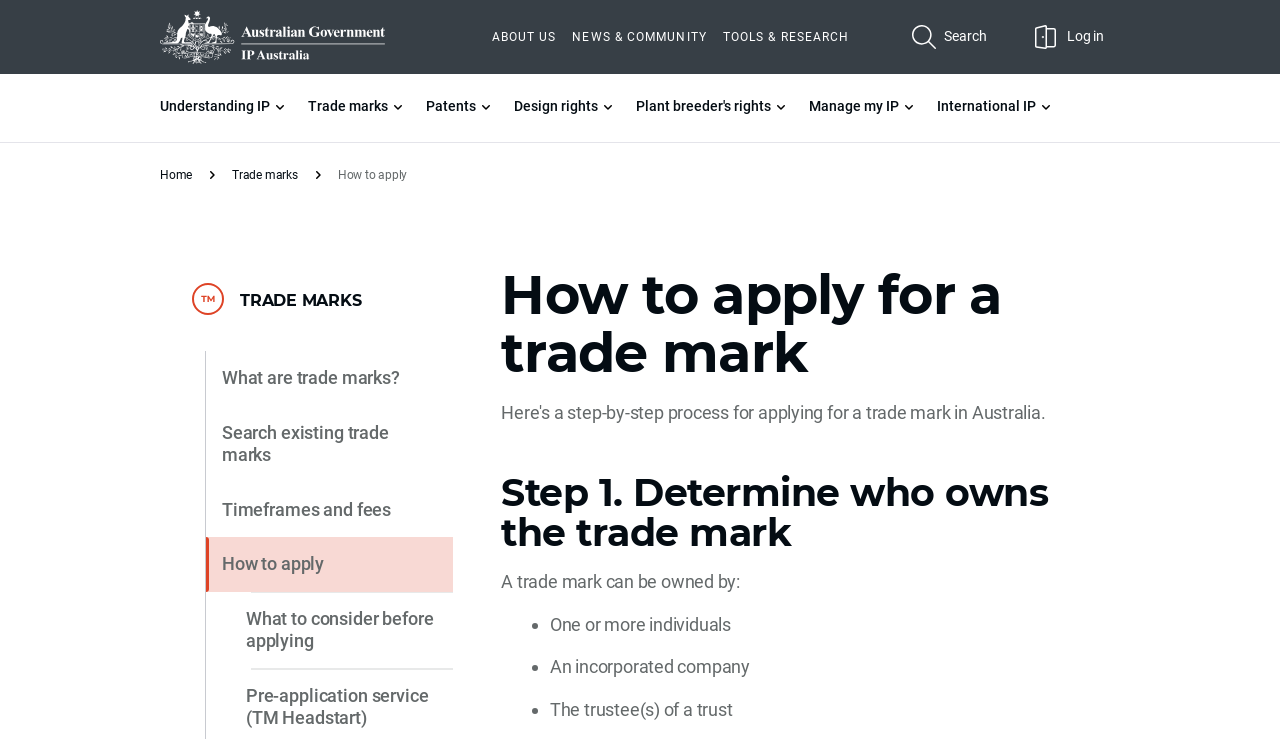Please locate the bounding box coordinates of the element that should be clicked to achieve the given instruction: "Go to 'Trade marks' page".

[0.241, 0.1, 0.317, 0.192]